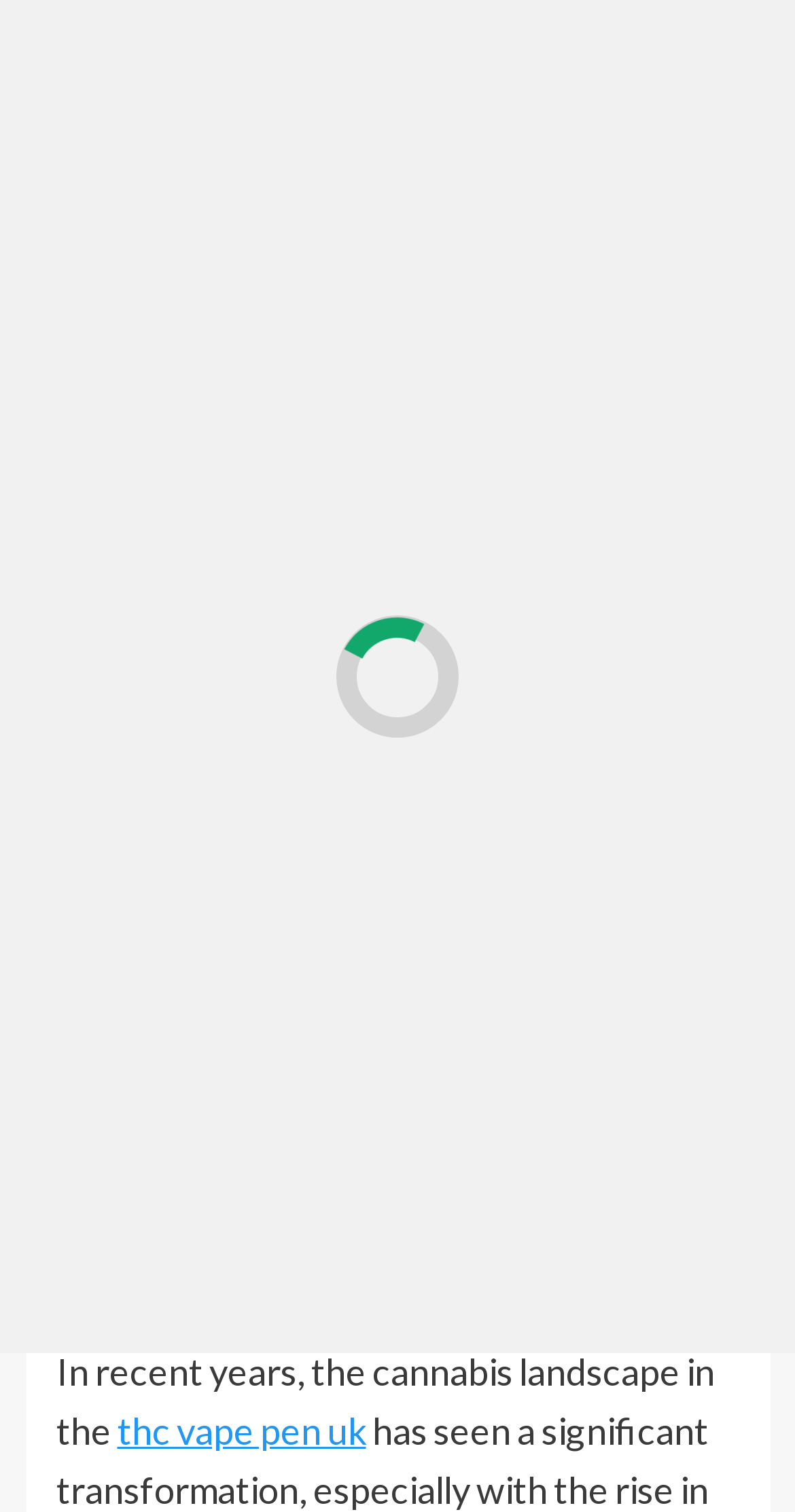How many links are present in the main header section?
Please provide a single word or phrase based on the screenshot.

4